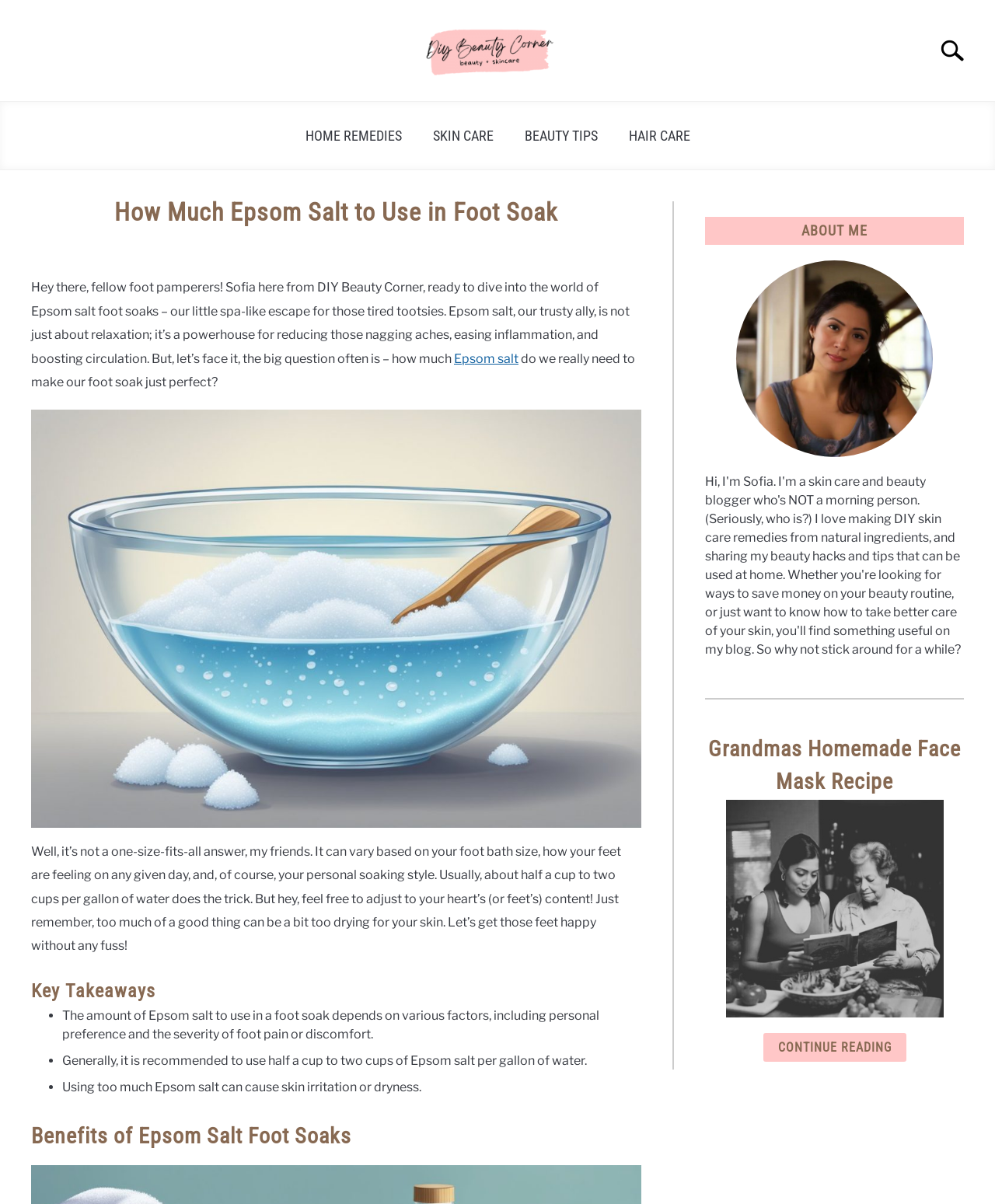Find the bounding box coordinates of the clickable area required to complete the following action: "Search for something".

[0.93, 0.019, 1.0, 0.065]